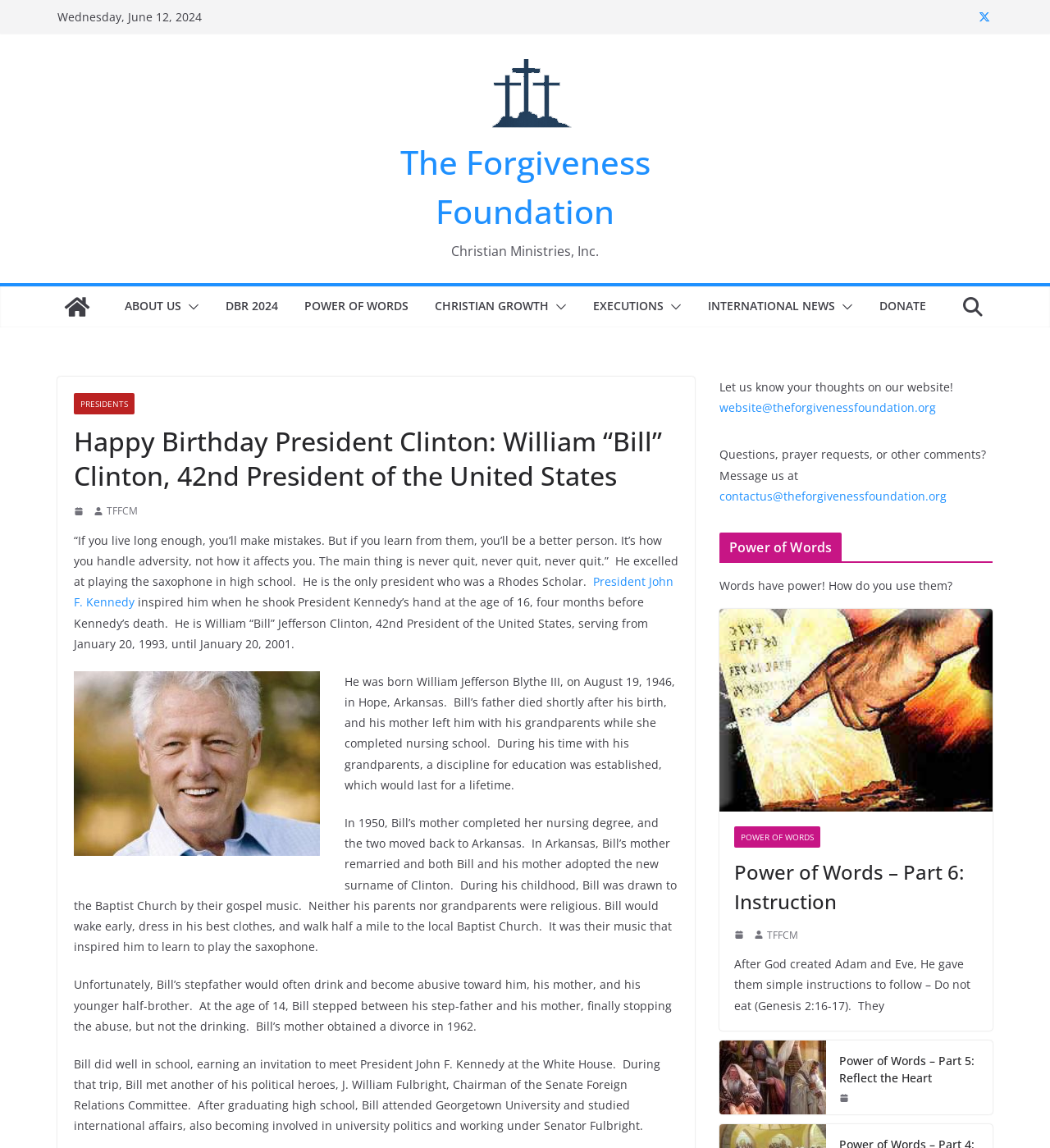Determine the bounding box coordinates for the HTML element described here: "Deny".

None